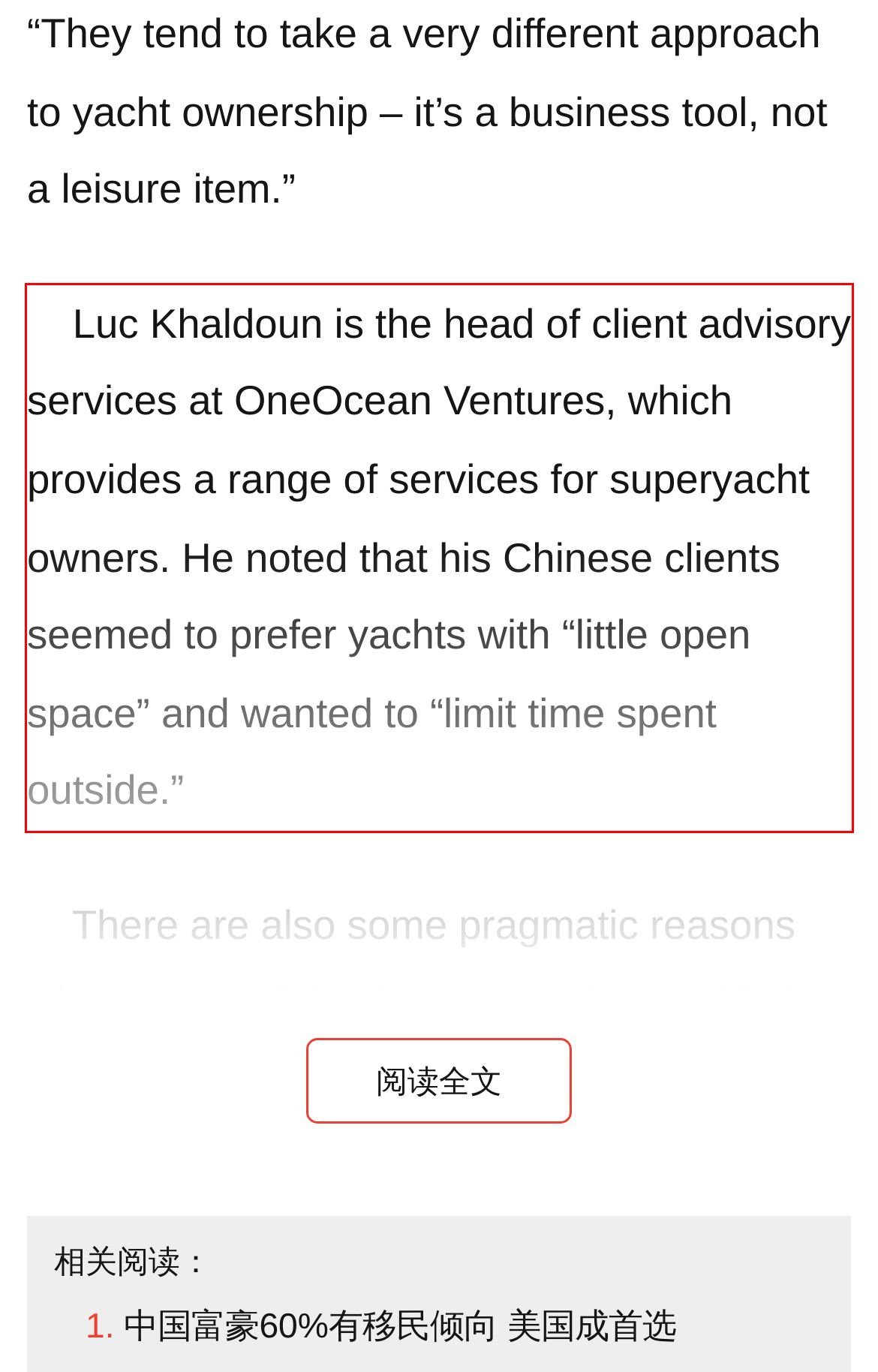Given a screenshot of a webpage, locate the red bounding box and extract the text it encloses.

Luc Khaldoun is the head of client advisory services at OneOcean Ventures, which provides a range of services for superyacht owners. He noted that his Chinese clients seemed to prefer yachts with “little open space” and wanted to “limit time spent outside.”